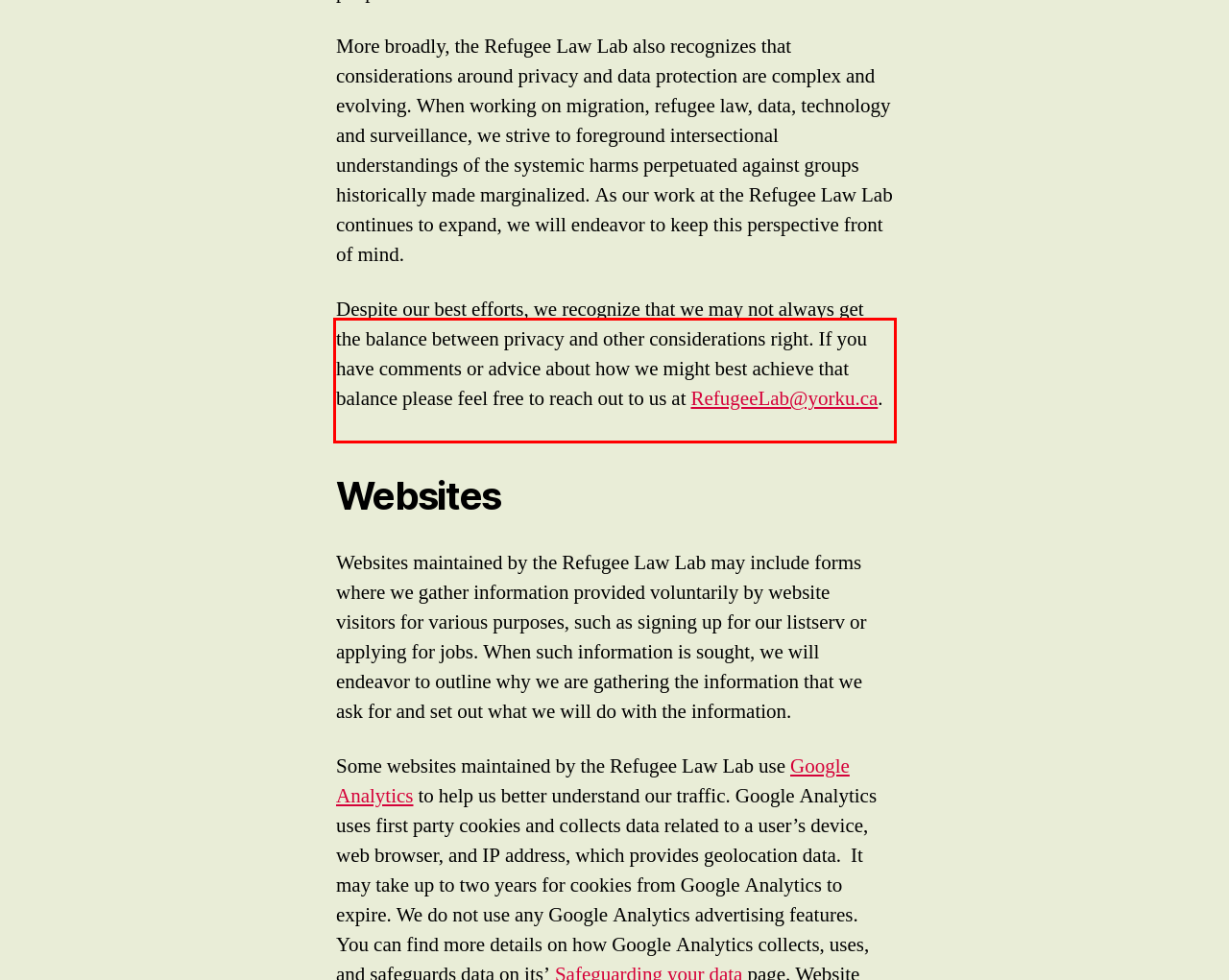Please look at the webpage screenshot and extract the text enclosed by the red bounding box.

Despite our best efforts, we recognize that we may not always get the balance between privacy and other considerations right. If you have comments or advice about how we might best achieve that balance please feel free to reach out to us at RefugeeLab@yorku.ca.